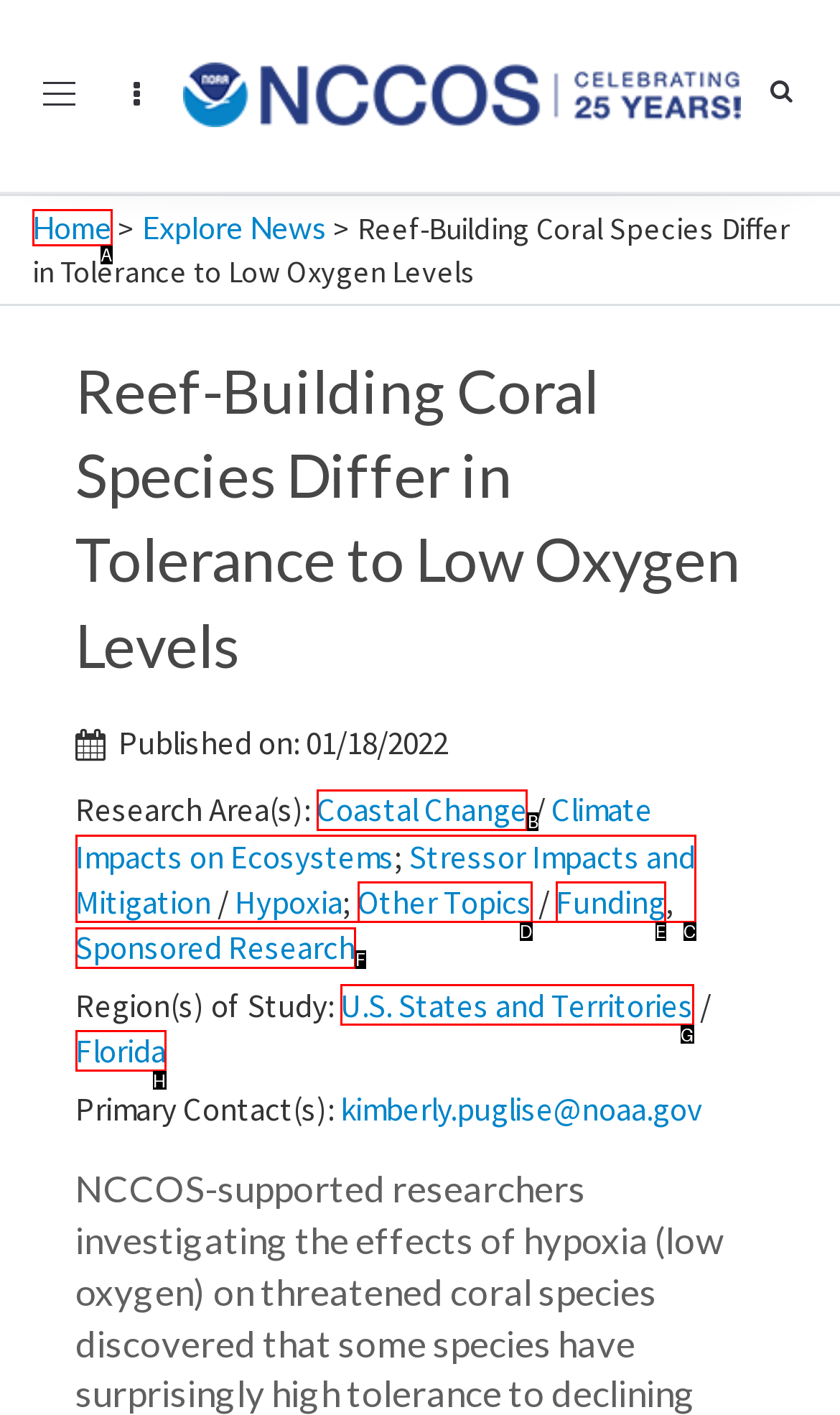Which option should be clicked to execute the task: View research on Coastal Change?
Reply with the letter of the chosen option.

B